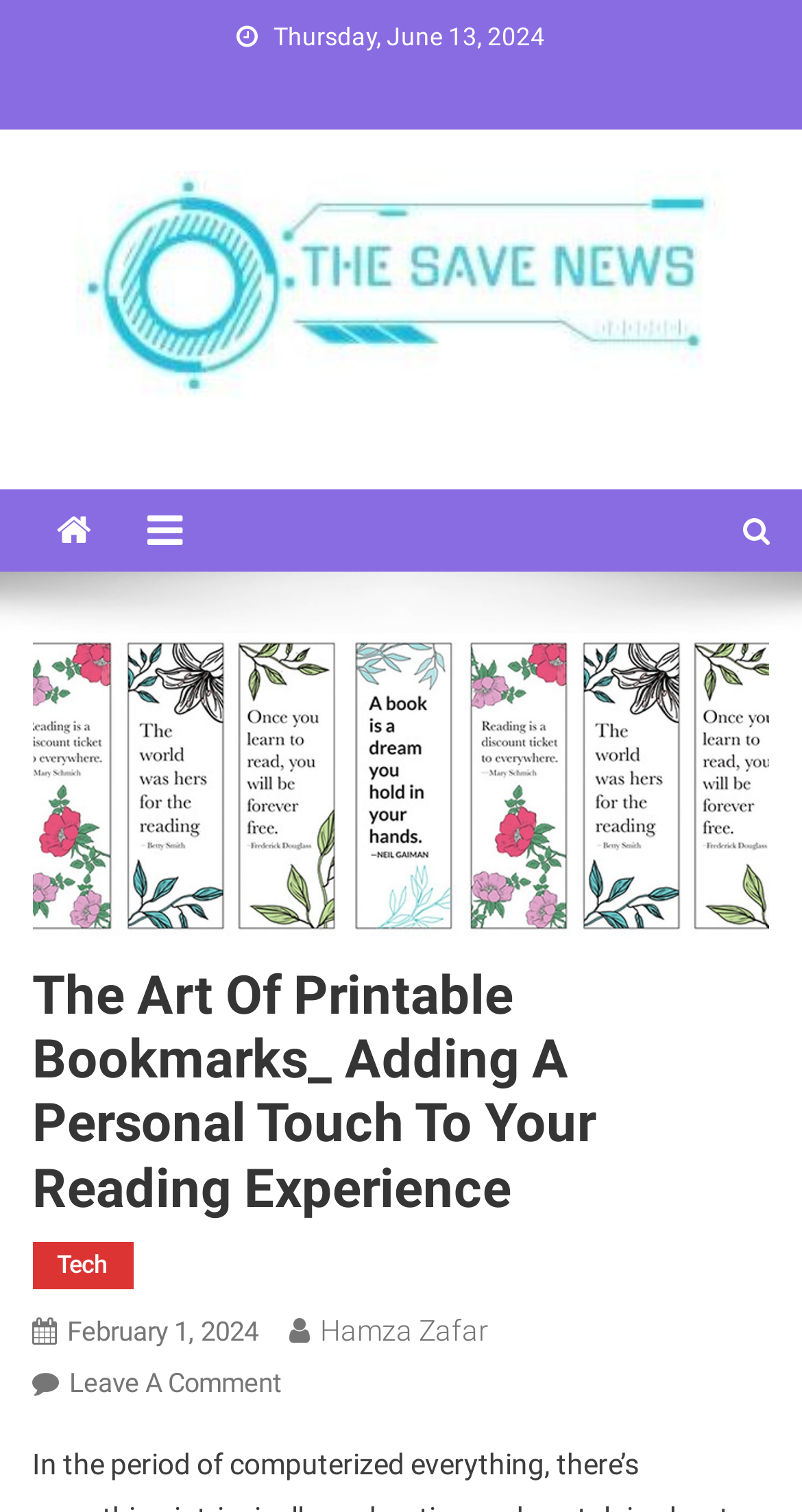Carefully observe the image and respond to the question with a detailed answer:
What is the main topic of the image?

I found the main topic of the image by looking at the image element with the text 'printable bookmarks' which is located below the main heading of the webpage.